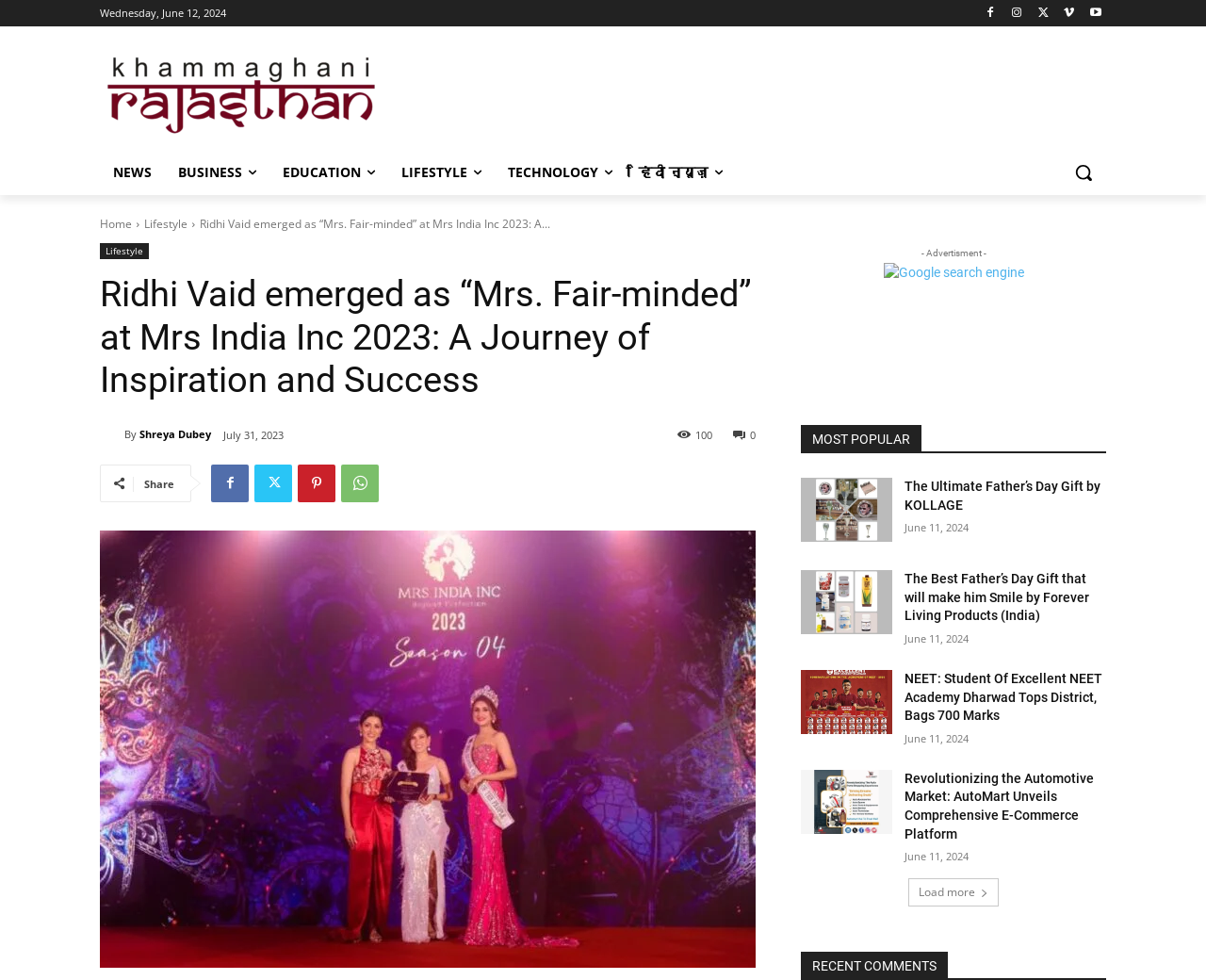Offer a detailed account of what is visible on the webpage.

This webpage appears to be a news article page, specifically from "Khamma Ghani Rajasthan" news website. At the top, there is a date "Wednesday, June 12, 2024" and a set of social media links. Below that, there is a navigation menu with links to different sections of the website, including "NEWS", "BUSINESS", "EDUCATION", "LIFESTYLE", "TECHNOLOGY", and "हिंदी न्यूज़". 

On the left side, there is a search button and a set of links to other pages, including "Home" and "Lifestyle". The main article title "Ridhi Vaid emerged as “Mrs. Fair-minded” at Mrs India Inc 2023: A Journey of Inspiration and Success" is displayed prominently, along with the author's name "Shreya Dubey" and a publication date "July 31, 2023". 

Below the main article, there are social media sharing links and a "Share" button. Further down, there is an advertisement section with a Google search engine ad. 

The webpage also features a "MOST POPULAR" section, which displays a list of popular news articles, including "The Ultimate Father’s Day Gift by KOLLAGE", "The Best Father’s Day Gift that will make him Smile by Forever Living Products (India)", "NEET: Student Of Excellent NEET Academy Dharwad Tops District, Bags 700 Marks", and "Revolutionizing the Automotive Market: AutoMart Unveils Comprehensive E-Commerce Platform". Each article has a title, a link, and a publication date. At the bottom, there is a "Load more" button to load additional articles.